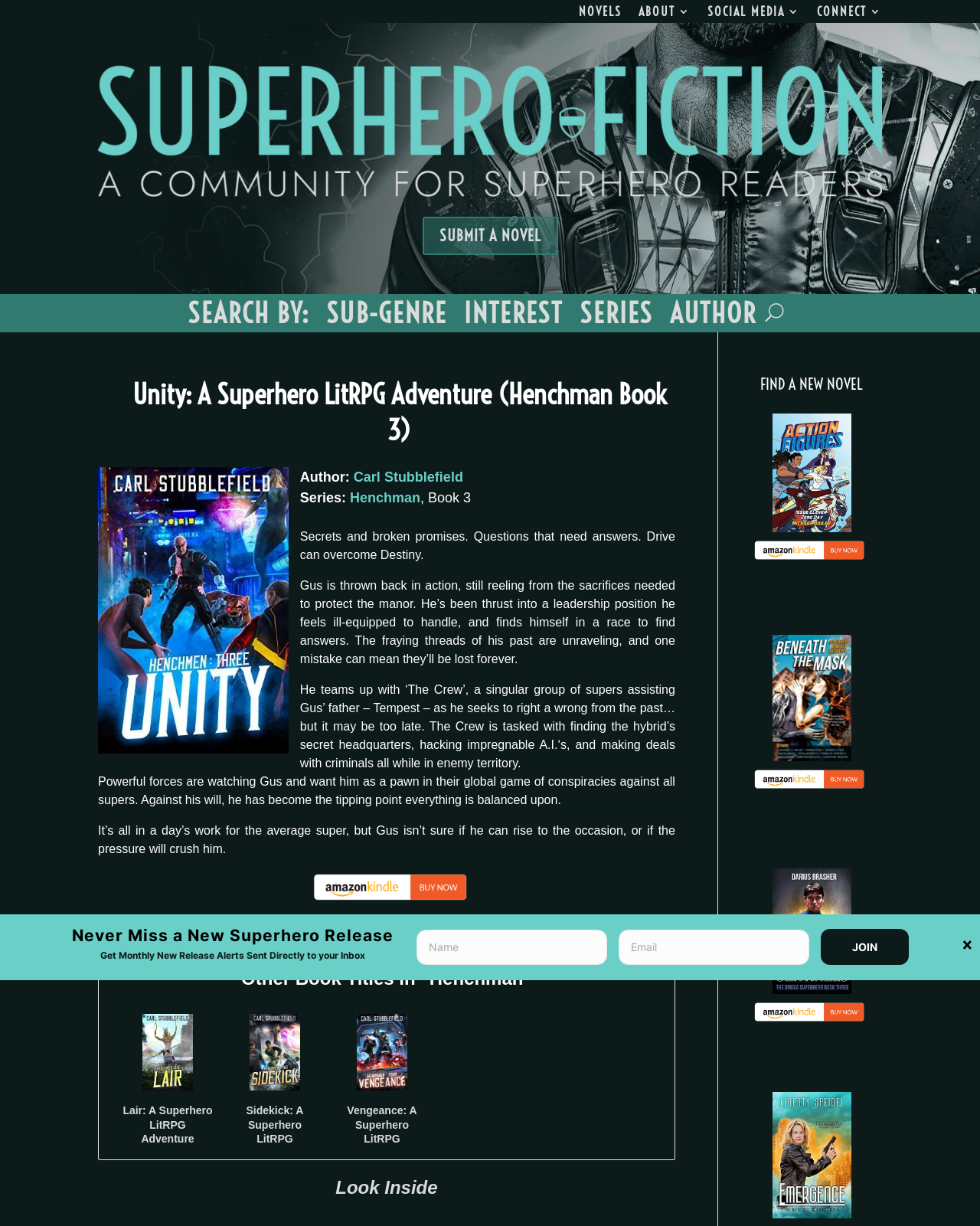Describe all the significant parts and information present on the webpage.

This webpage appears to be a book description page for "Unity: A Superhero LitRPG Adventure (Henchman Book 3)" by Carl Stubblefield. At the top of the page, there are four links: "NOVELS", "ABOUT 3", "SOCIAL MEDIA 3", and "CONNECT 3", aligned horizontally. Below these links, there is a large image that spans the width of the page.

On the left side of the page, there is a search bar with a label "SEARCH BY:" and four links below it: "SUB-GENRE", "INTEREST", "SERIES", and "AUTHOR". There is also a button with the label "U" and a heading that displays the title of the book.

The main content of the page is divided into two sections. The first section describes the book, with three paragraphs of text that summarize the plot. The text is accompanied by an image of the book cover. Below the book description, there are links to purchase the book from Amazon Kindle.

The second section of the page displays a list of other book titles in the "Henchman" series, with each title accompanied by an image and a link to purchase the book. There are also three other book recommendations with images and links to purchase.

At the bottom of the page, there is a heading "FIND A NEW NOVEL" and a list of four book titles with images and links to purchase. There are also two iframes, one of which appears to be a footer section with unknown content.